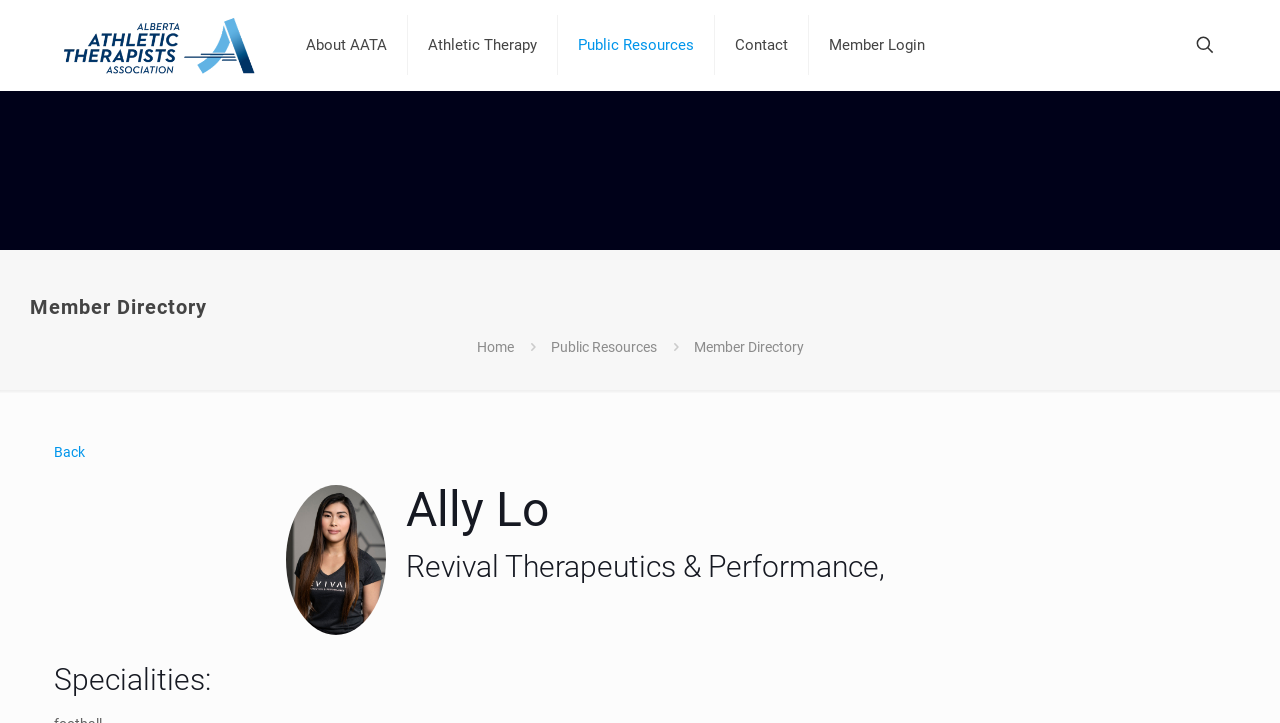For the following element description, predict the bounding box coordinates in the format (top-left x, top-left y, bottom-right x, bottom-right y). All values should be floating point numbers between 0 and 1. Description: Public Resources

[0.43, 0.469, 0.513, 0.491]